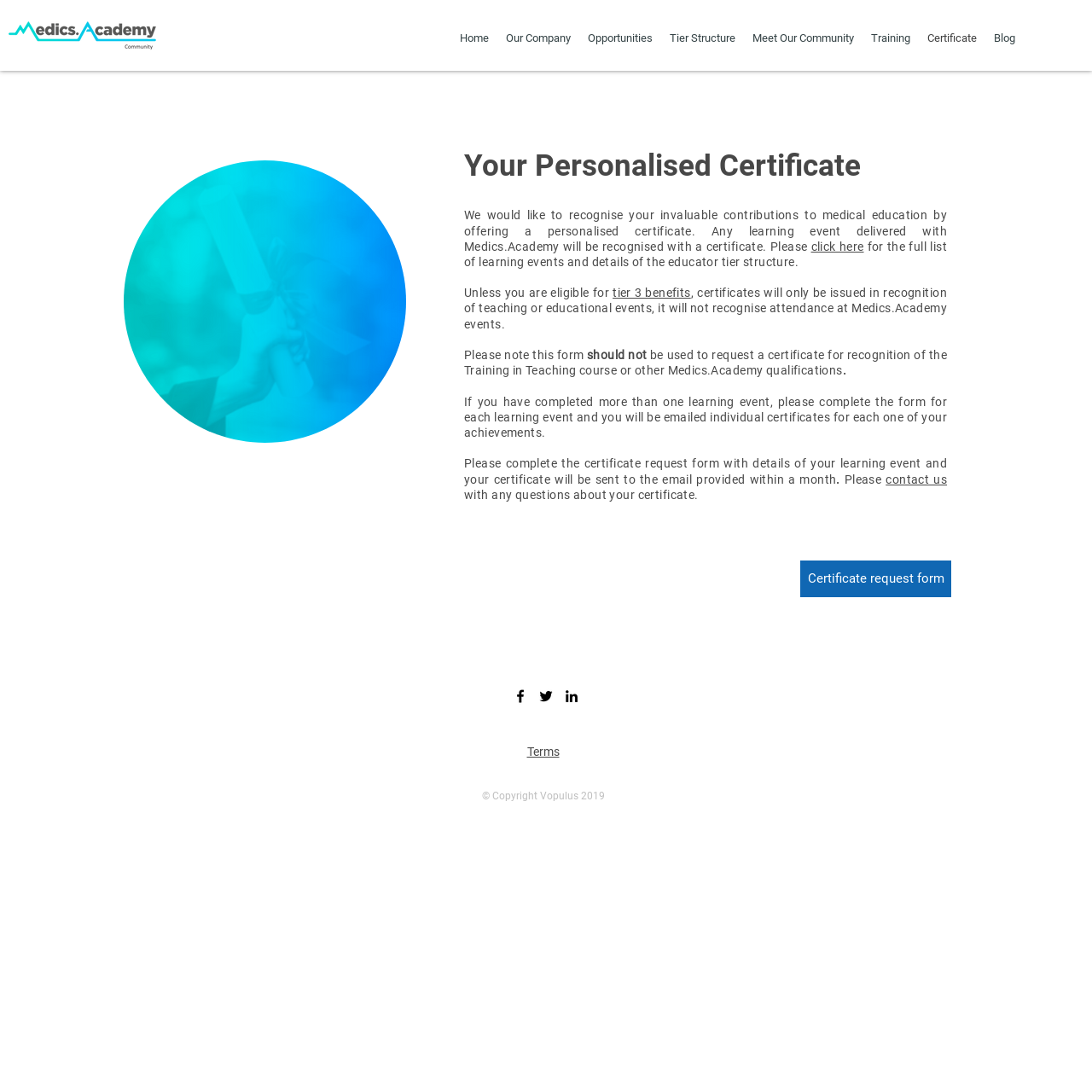Who can I contact if I have questions about my certificate?
Please answer the question with a single word or phrase, referencing the image.

Contact us